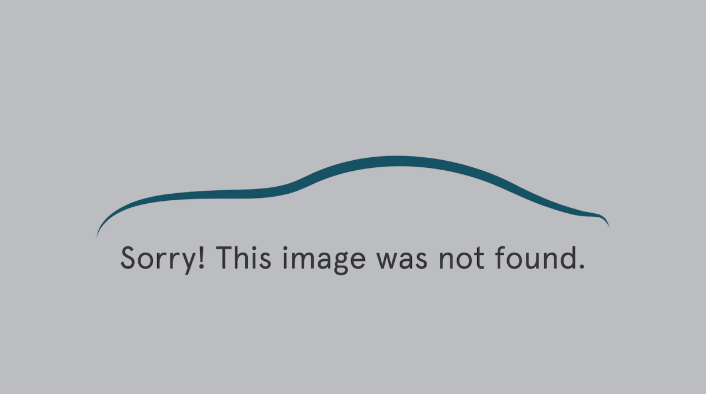What is the shape outlined above the text?
Kindly answer the question with as much detail as you can.

The caption states that the text 'Sorry! This image was not found.' is displayed beneath a stylized line that outlines the shape of a vehicle, suggesting that the shape above the text is a representation of a vehicle.